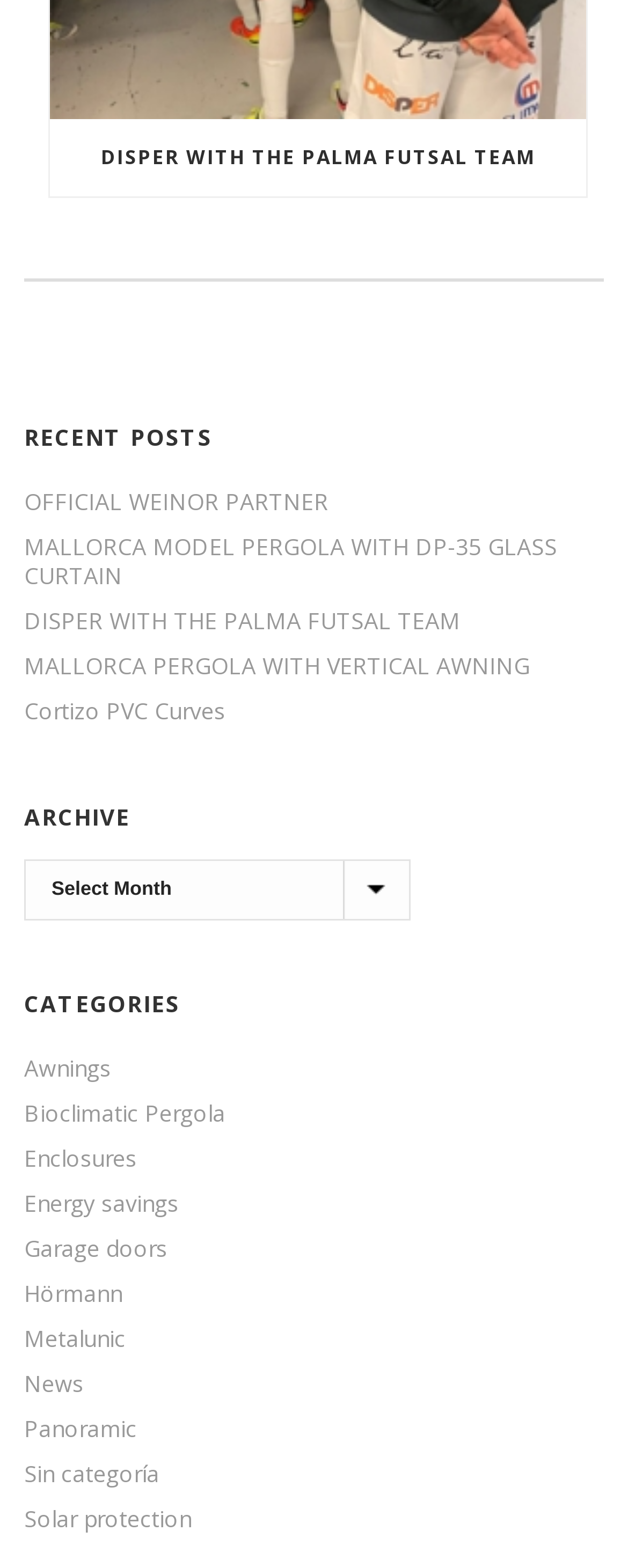Determine the bounding box coordinates of the UI element that matches the following description: "OFFICIAL WEINOR PARTNER". The coordinates should be four float numbers between 0 and 1 in the format [left, top, right, bottom].

[0.038, 0.311, 0.523, 0.329]